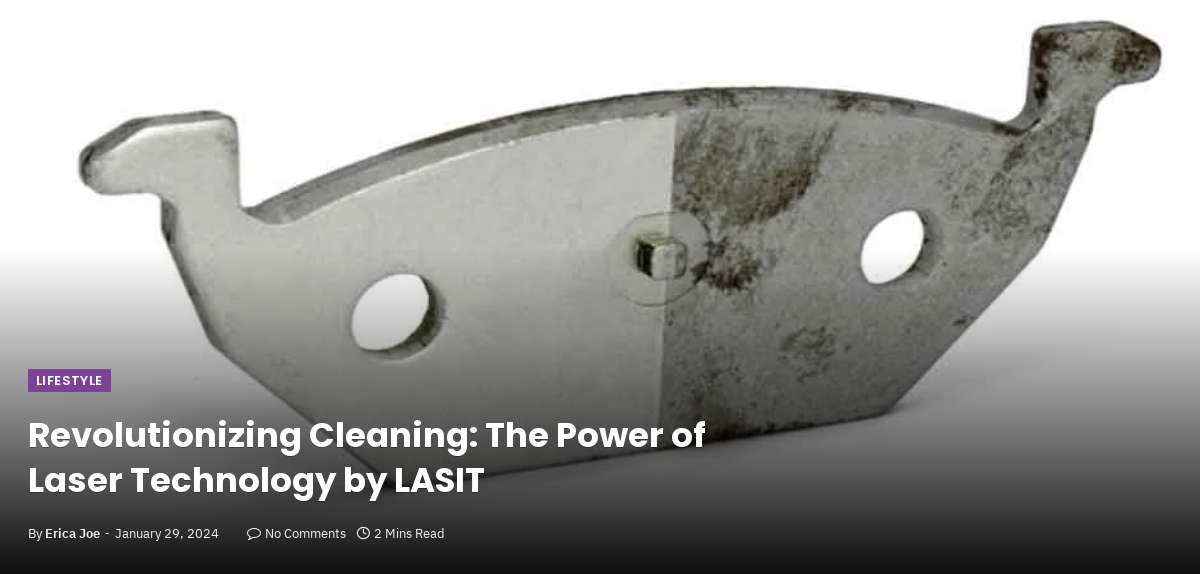Give a one-word or phrase response to the following question: Who is the author of the article?

Erica Joe